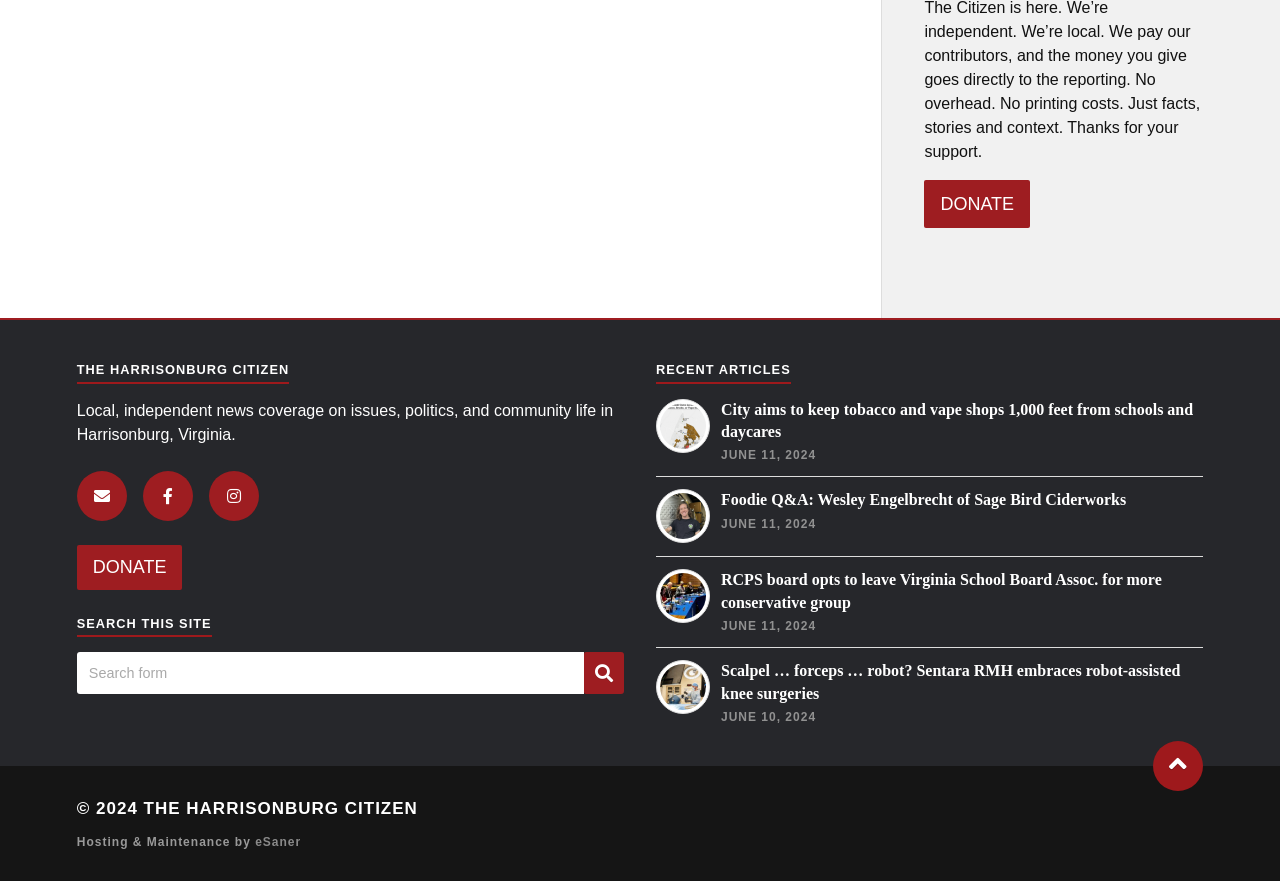Based on the image, provide a detailed response to the question:
What is the copyright year?

I found the answer by looking at the static text element with the text '© 2024', which is located at the bottom of the webpage.